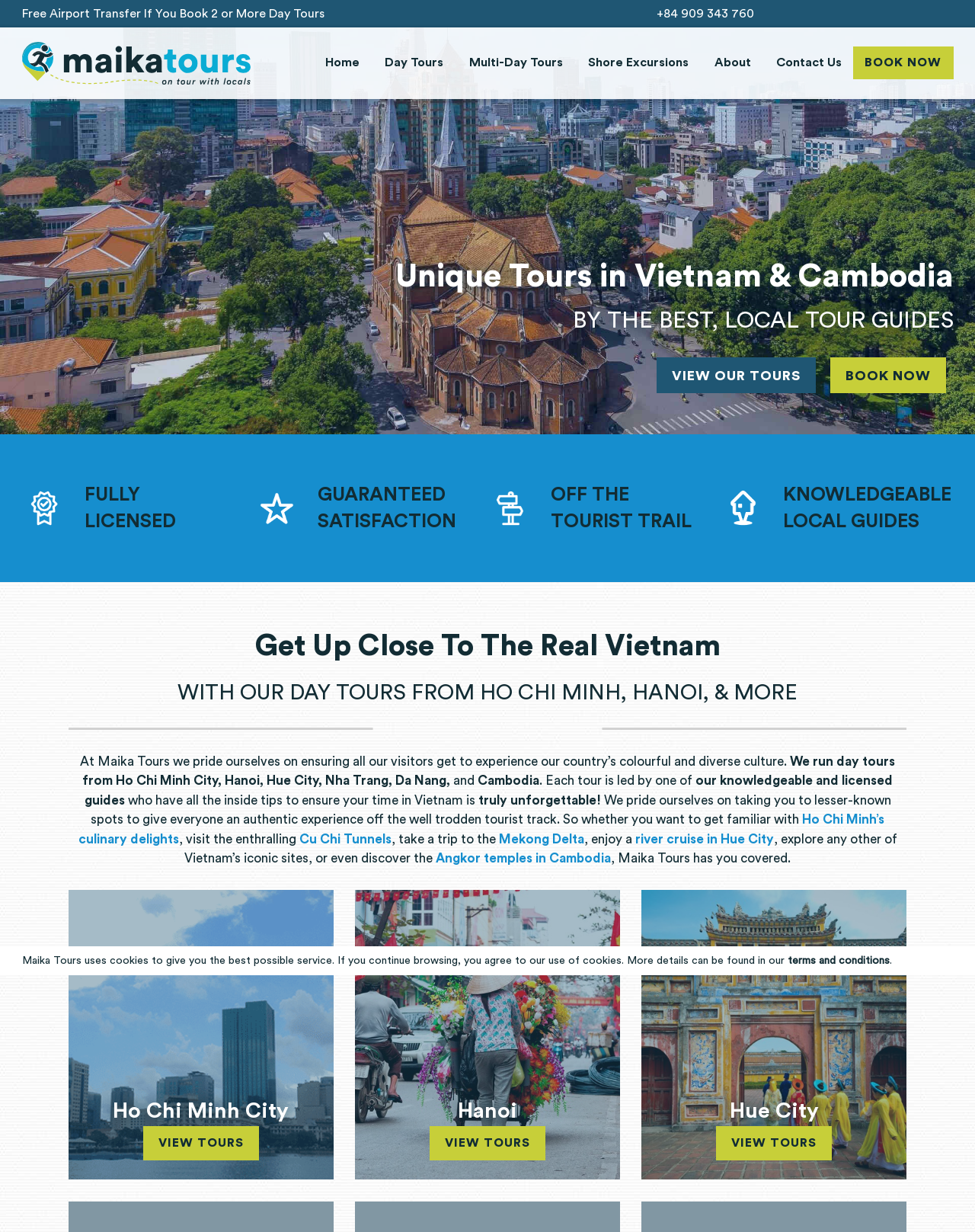Locate the coordinates of the bounding box for the clickable region that fulfills this instruction: "Learn about accessible tours in Vietnam".

[0.386, 0.261, 0.579, 0.288]